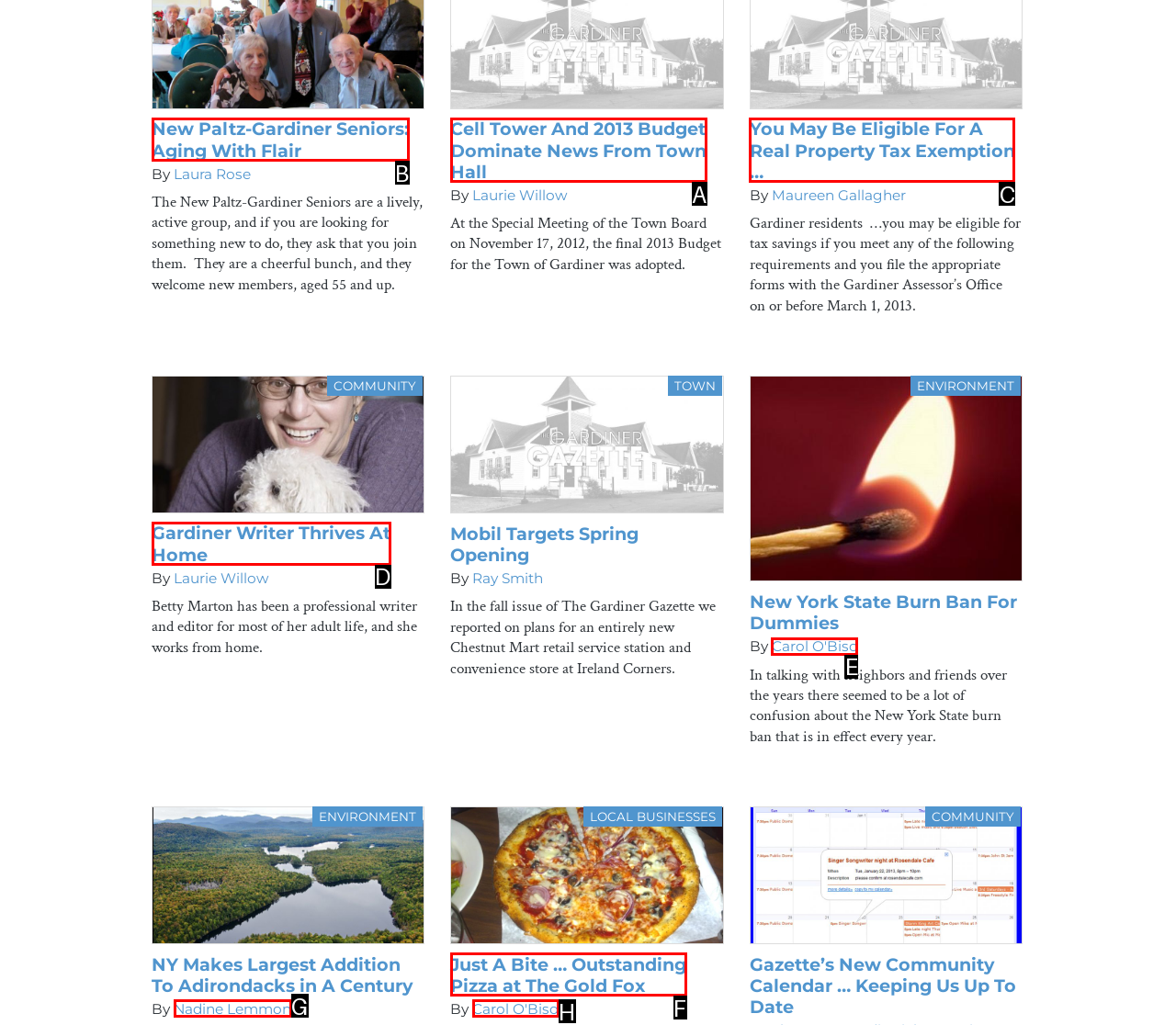Identify the letter of the UI element needed to carry out the task: Learn more about Cell Tower And 2013 Budget
Reply with the letter of the chosen option.

A